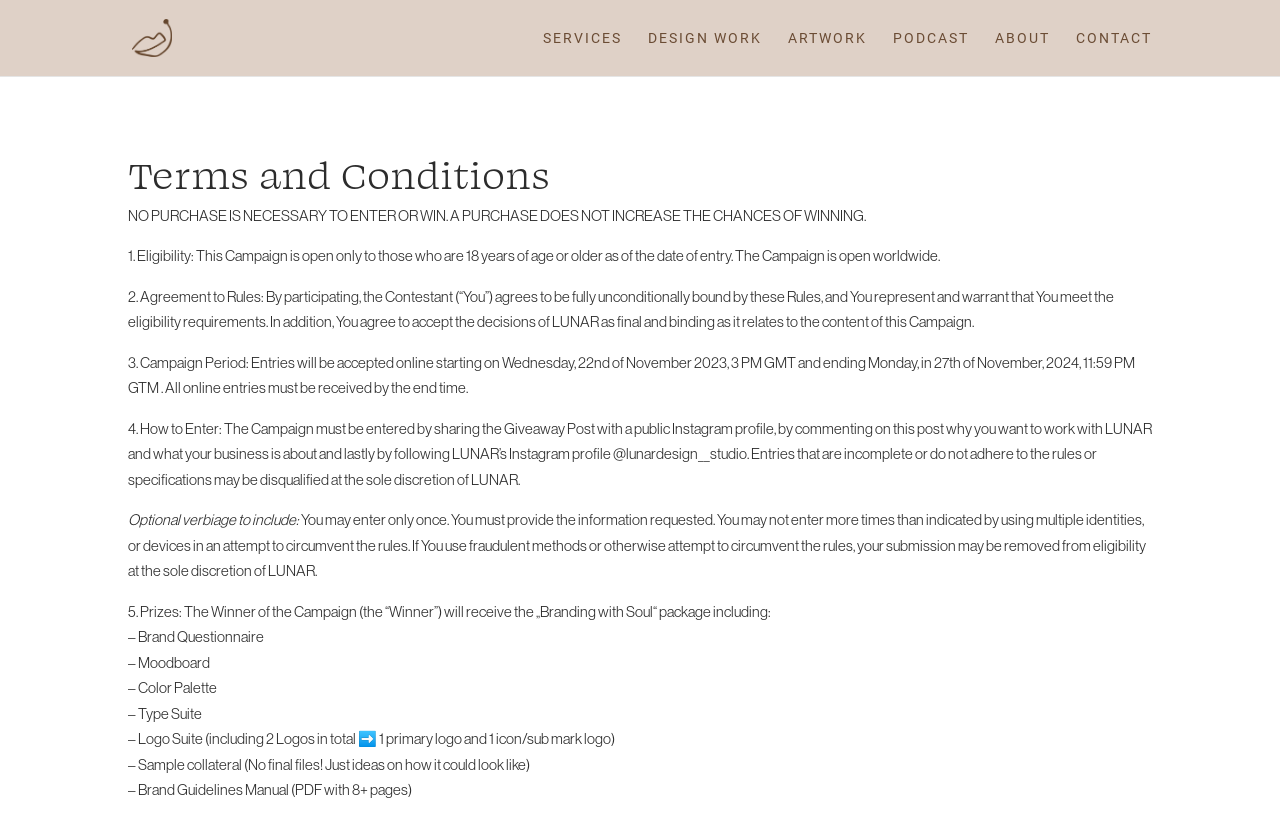Please identify the bounding box coordinates of the clickable region that I should interact with to perform the following instruction: "search for something". The coordinates should be expressed as four float numbers between 0 and 1, i.e., [left, top, right, bottom].

[0.1, 0.0, 0.9, 0.001]